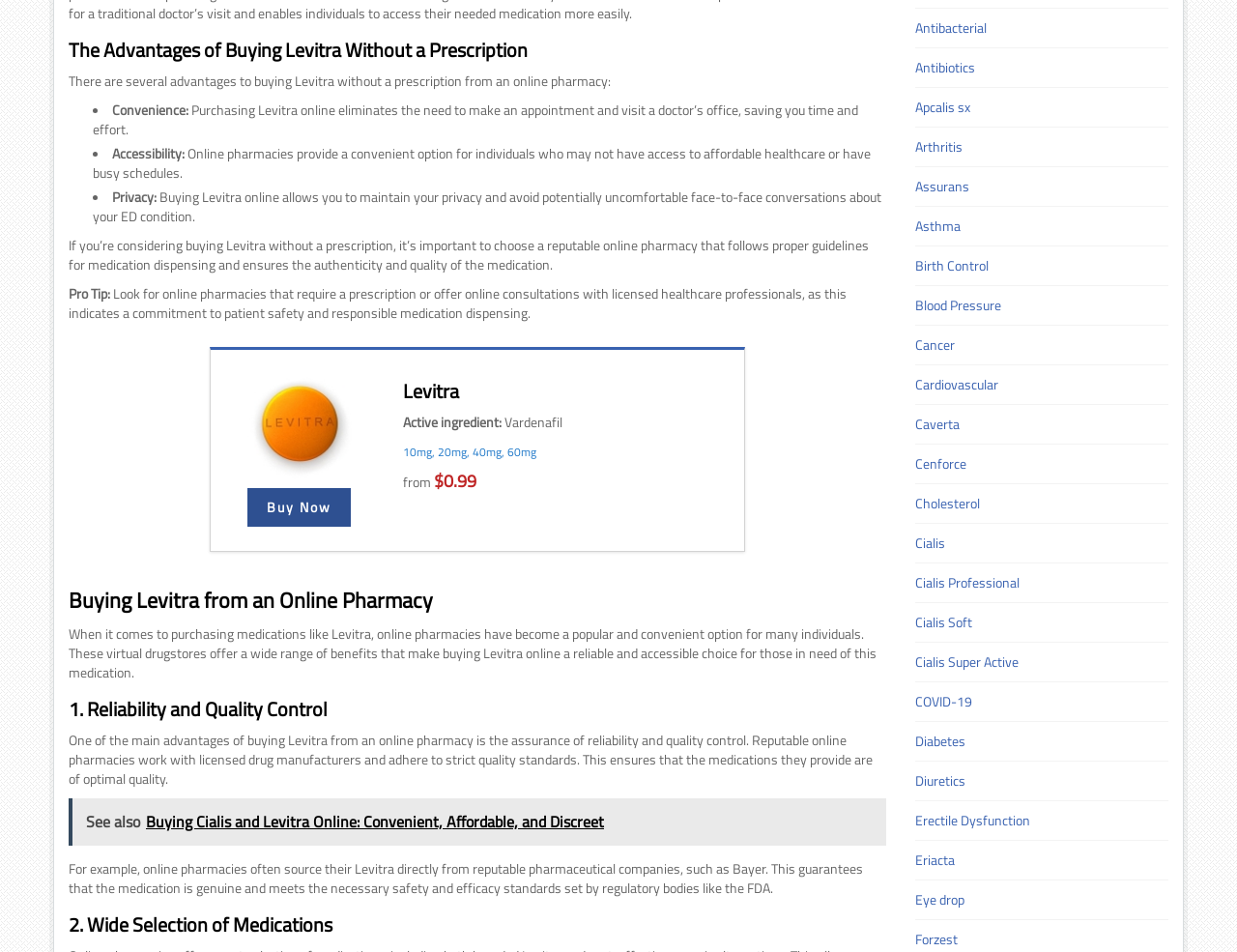Given the element description LIVING SOIL VIDEOS, identify the bounding box coordinates for the UI element on the webpage screenshot. The format should be (top-left x, top-left y, bottom-right x, bottom-right y), with values between 0 and 1.

None